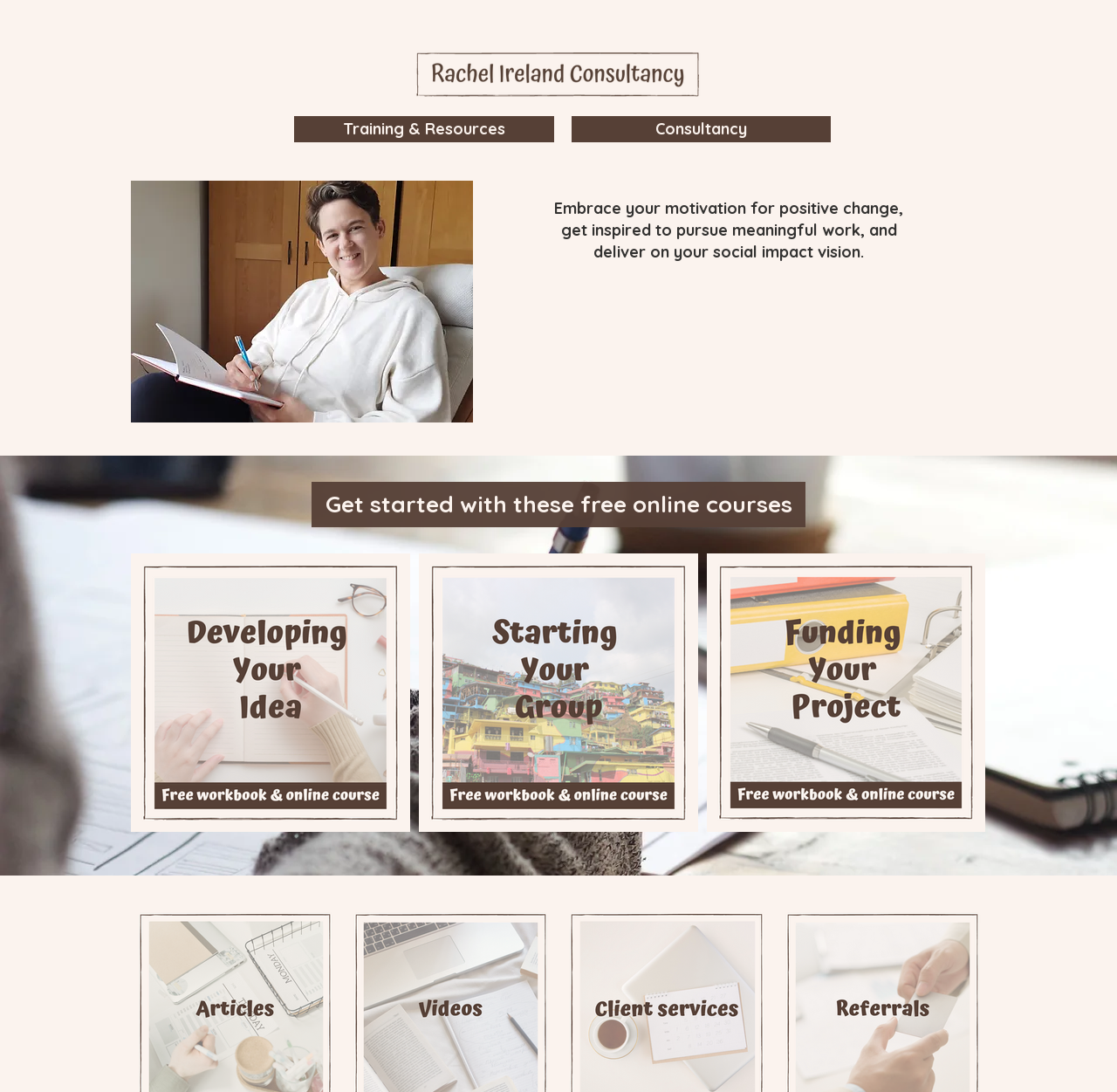What is the main theme of the consultancy?
Answer the question with a detailed and thorough explanation.

The main theme of the consultancy can be inferred from the image at the bottom of the webpage, which shows a person working, and the text 'Embrace your motivation for positive change, get inspired to pursue meaningful work, and deliver on your social impact vision.' This suggests that the consultancy is focused on helping individuals or organizations make a positive social impact.